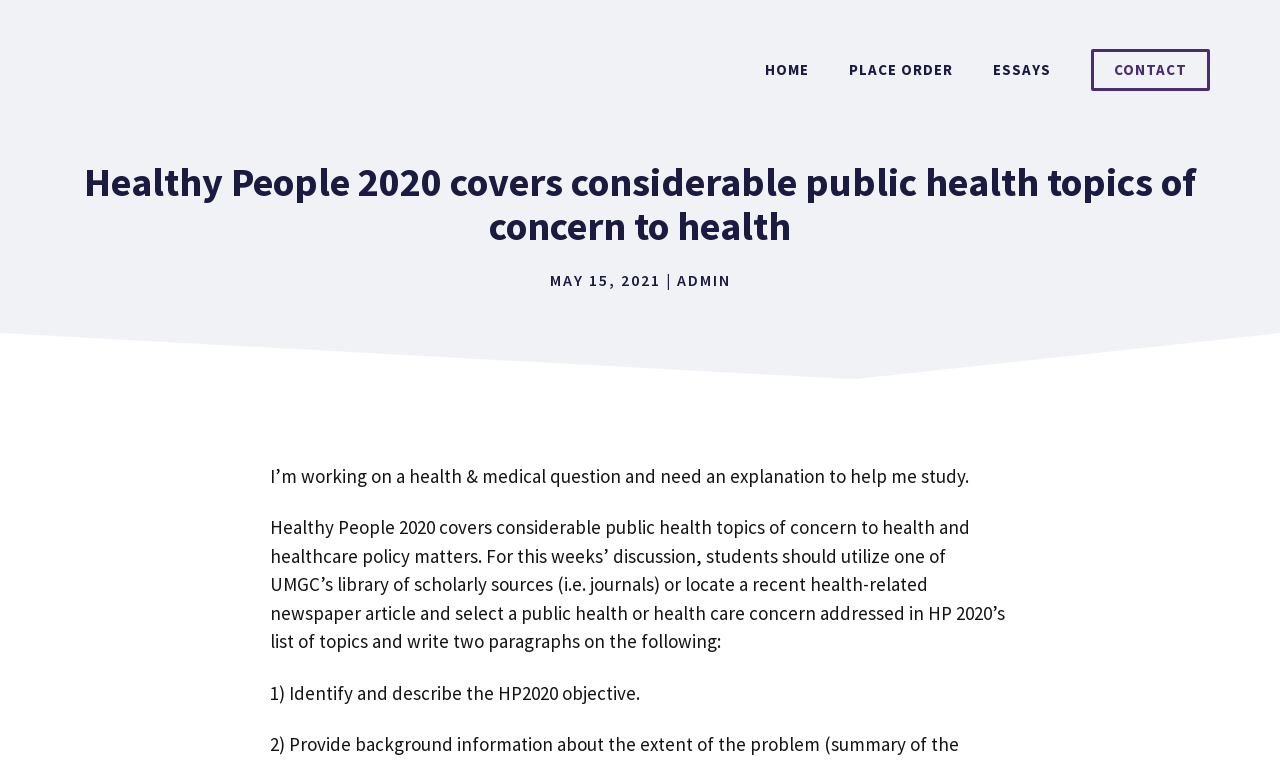Locate and extract the text of the main heading on the webpage.

Healthy People 2020 covers considerable public health topics of concern to health